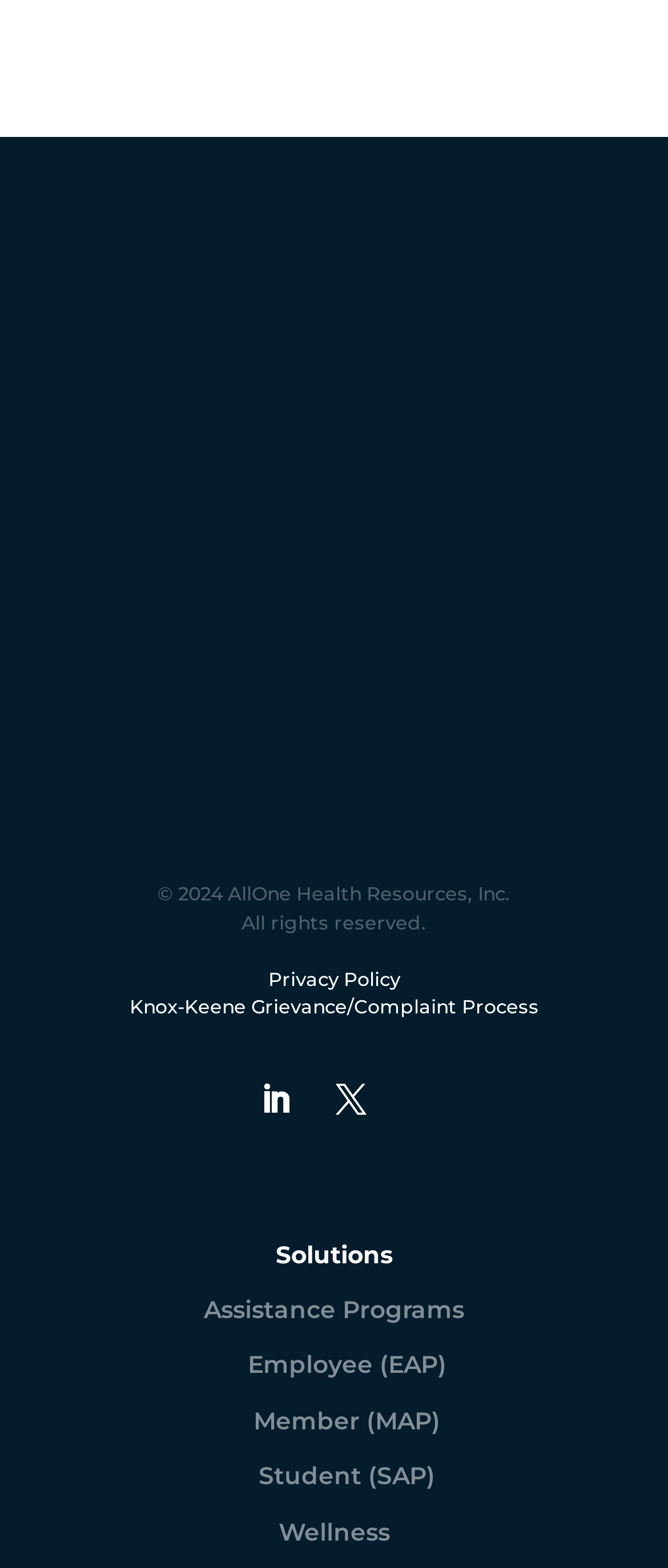What is the name of the company that owns the website?
We need a detailed and meticulous answer to the question.

The static text '© 2024 AllOne Health Resources, Inc.' indicates that the website is owned by AllOne Health Resources, Inc.